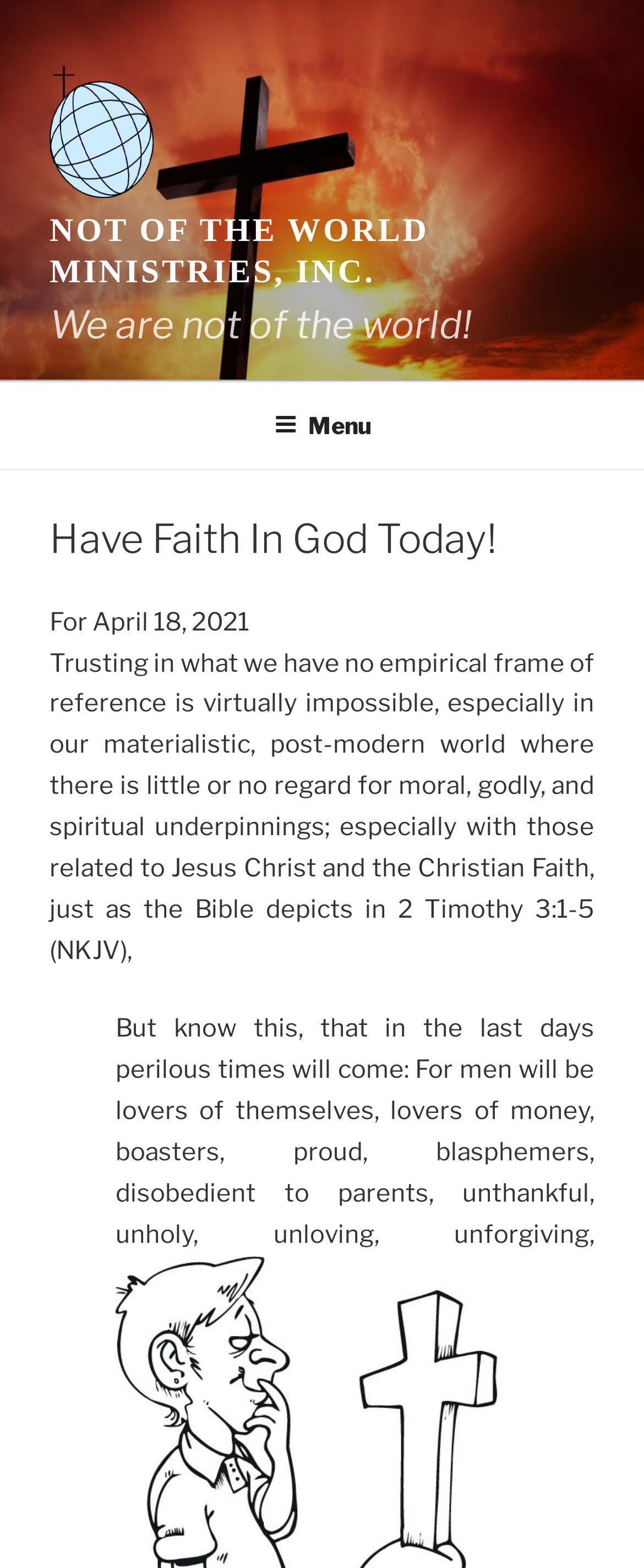How many paragraphs of text are there in the main section?
Based on the screenshot, provide a one-word or short-phrase response.

3